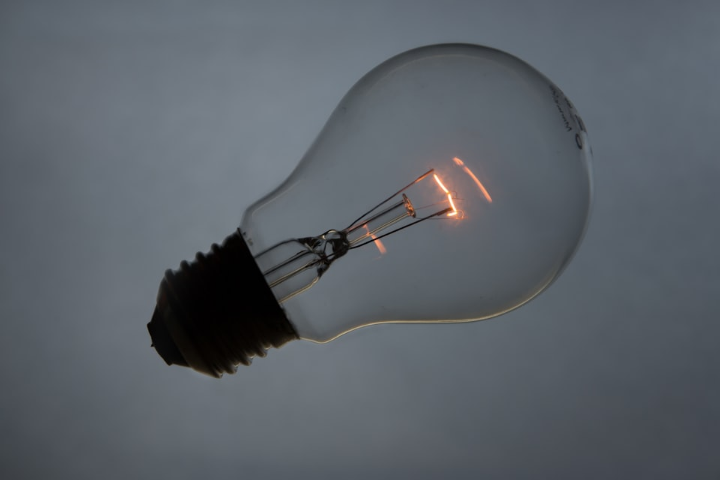Answer in one word or a short phrase: 
Is the background of the image in focus?

No